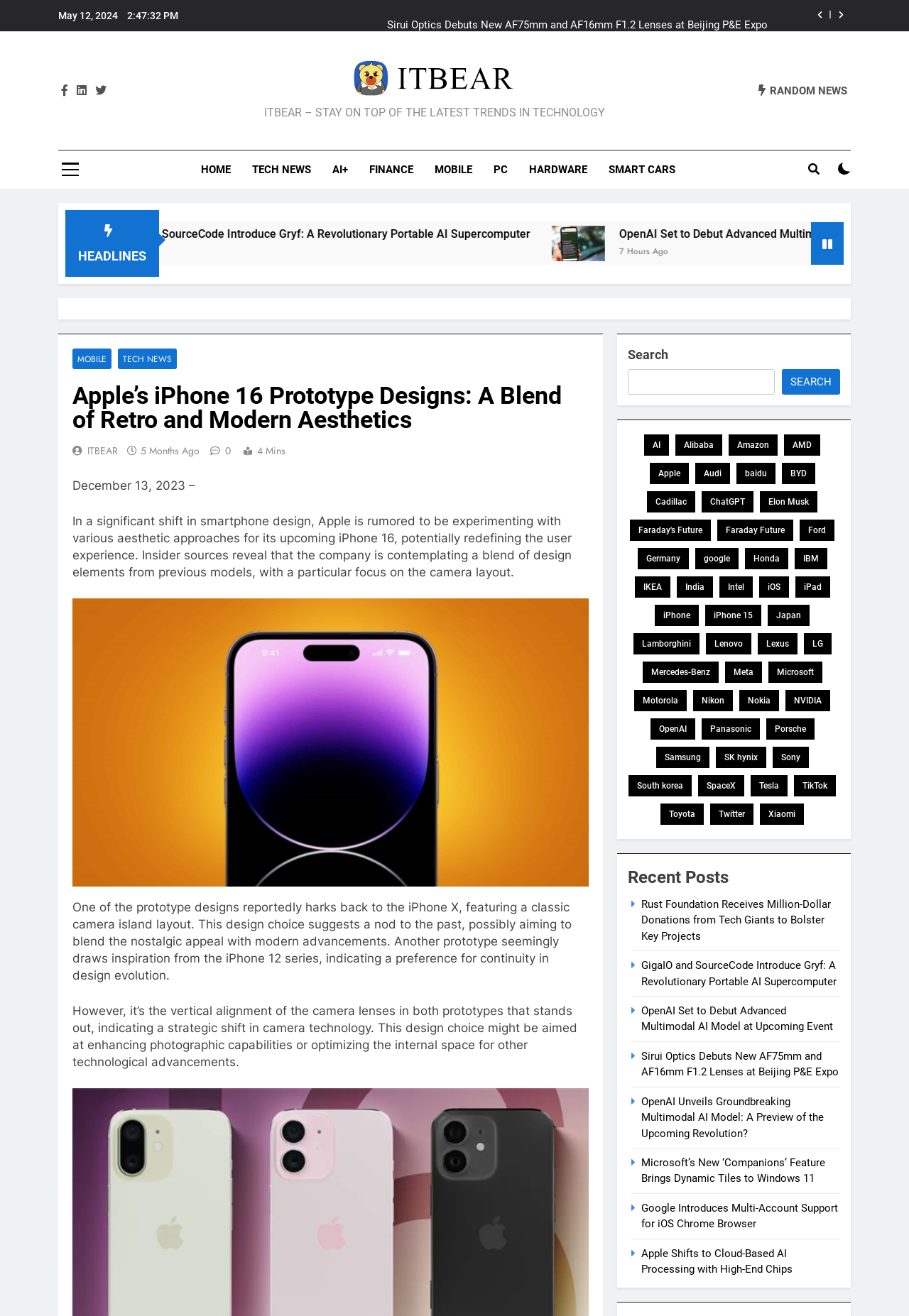Find the bounding box coordinates of the element's region that should be clicked in order to follow the given instruction: "Click on the HOME link". The coordinates should consist of four float numbers between 0 and 1, i.e., [left, top, right, bottom].

[0.21, 0.114, 0.266, 0.143]